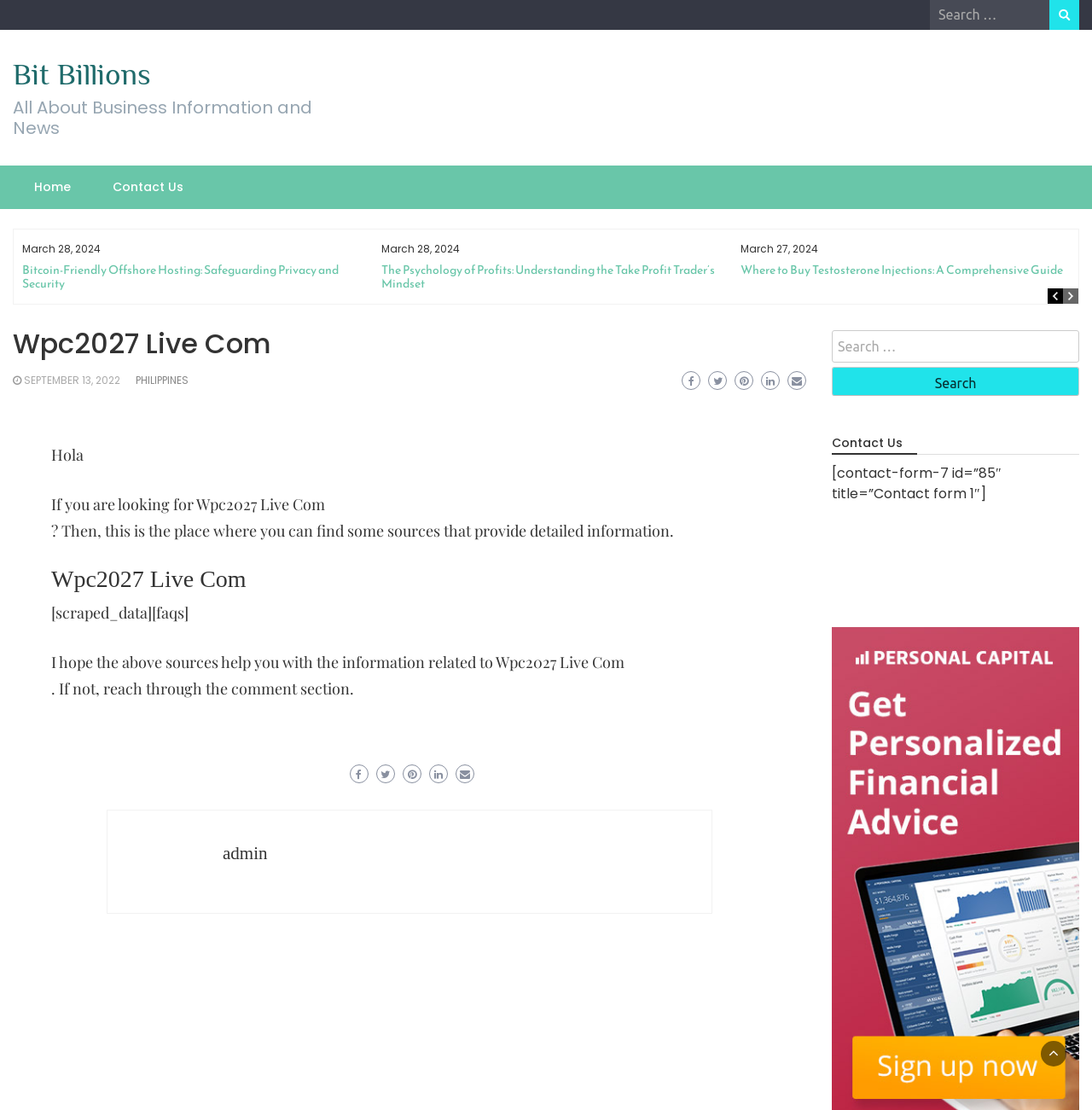Identify the bounding box coordinates of the part that should be clicked to carry out this instruction: "Go to Bit Billions".

[0.012, 0.051, 0.138, 0.082]